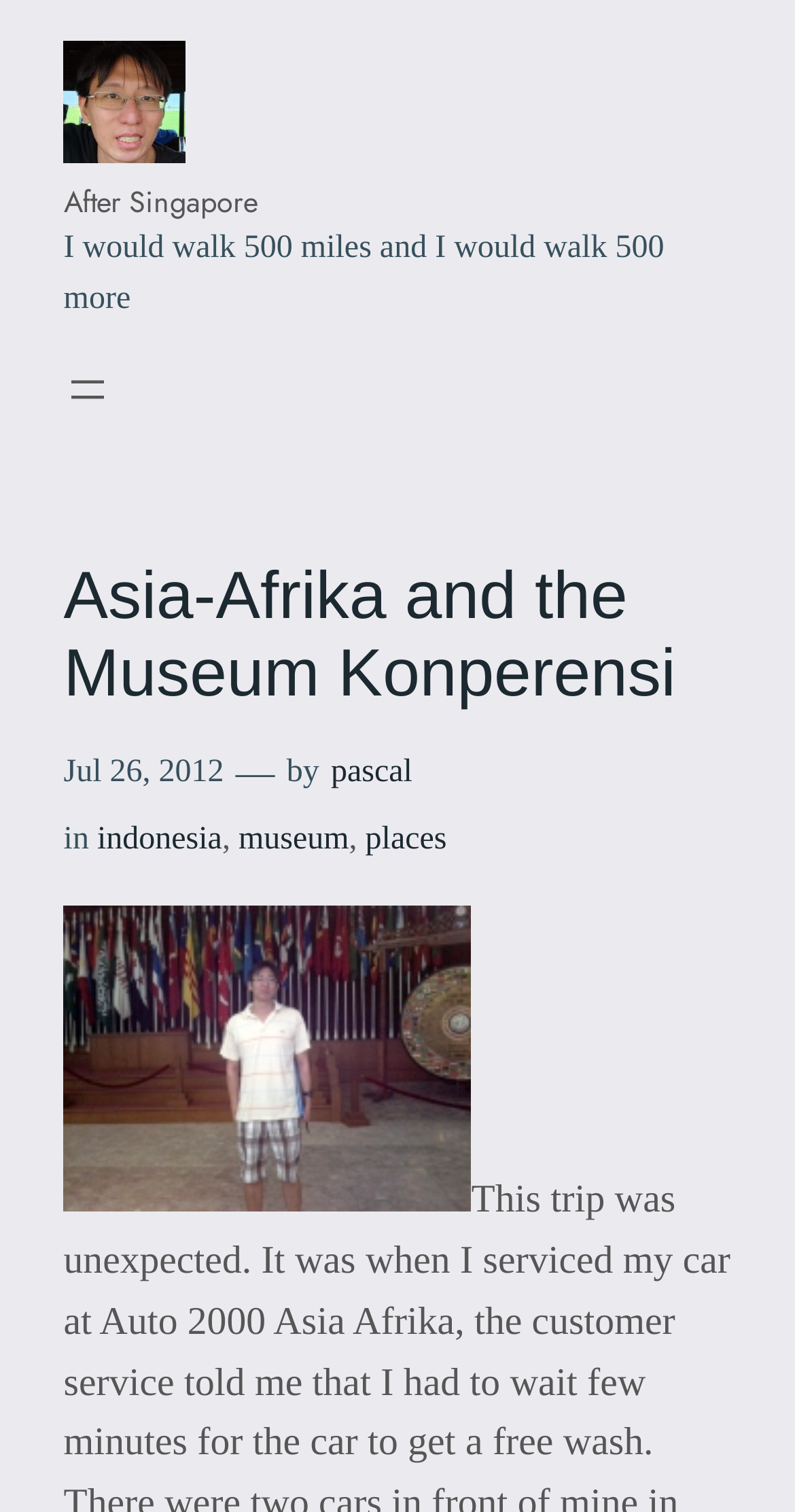Who is the author of the post?
Refer to the image and provide a detailed answer to the question.

The author of the post is mentioned below the heading, it is 'pascal' which is a link.